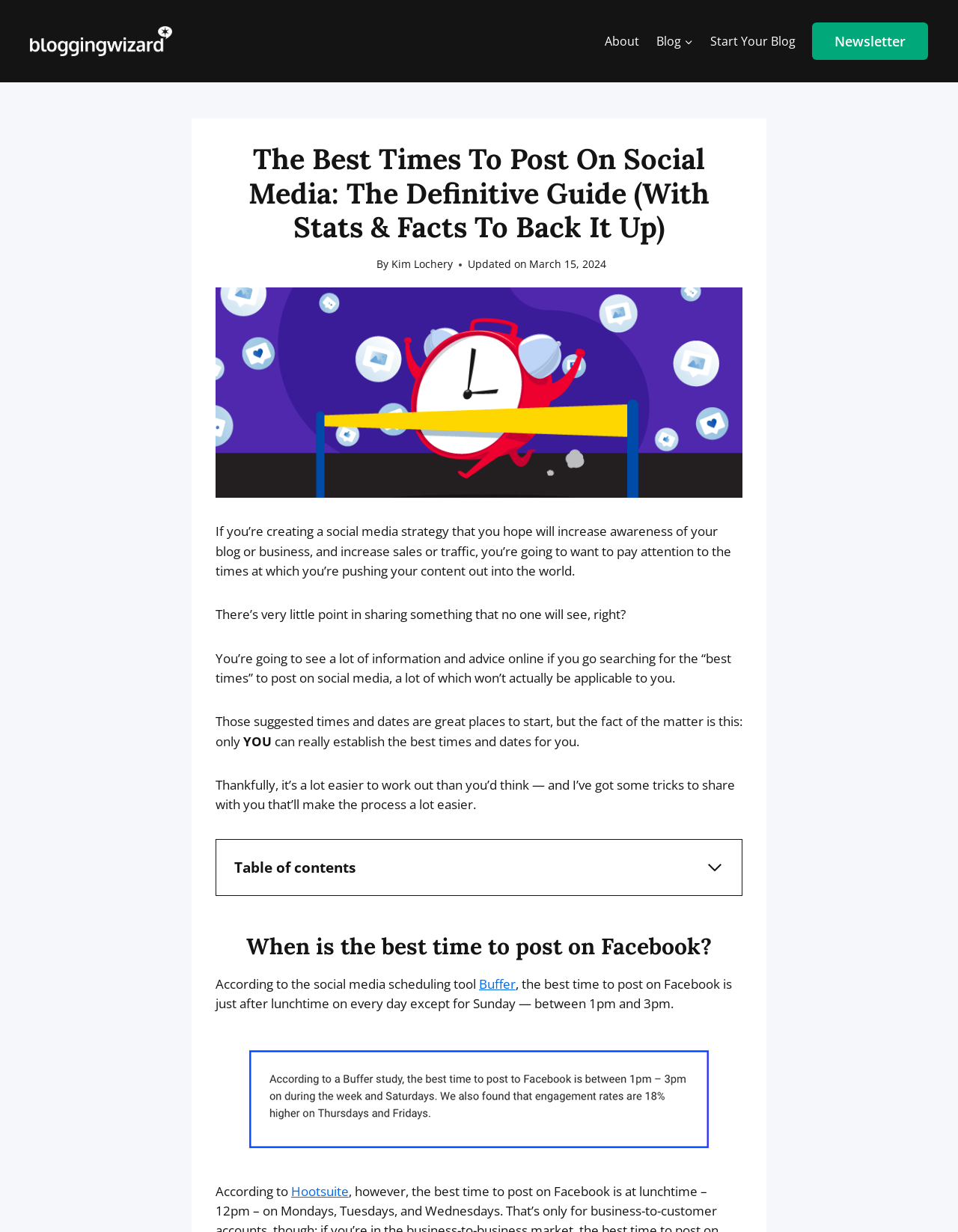What is the purpose of the 'Table of Contents' section?
Provide a one-word or short-phrase answer based on the image.

To navigate the article